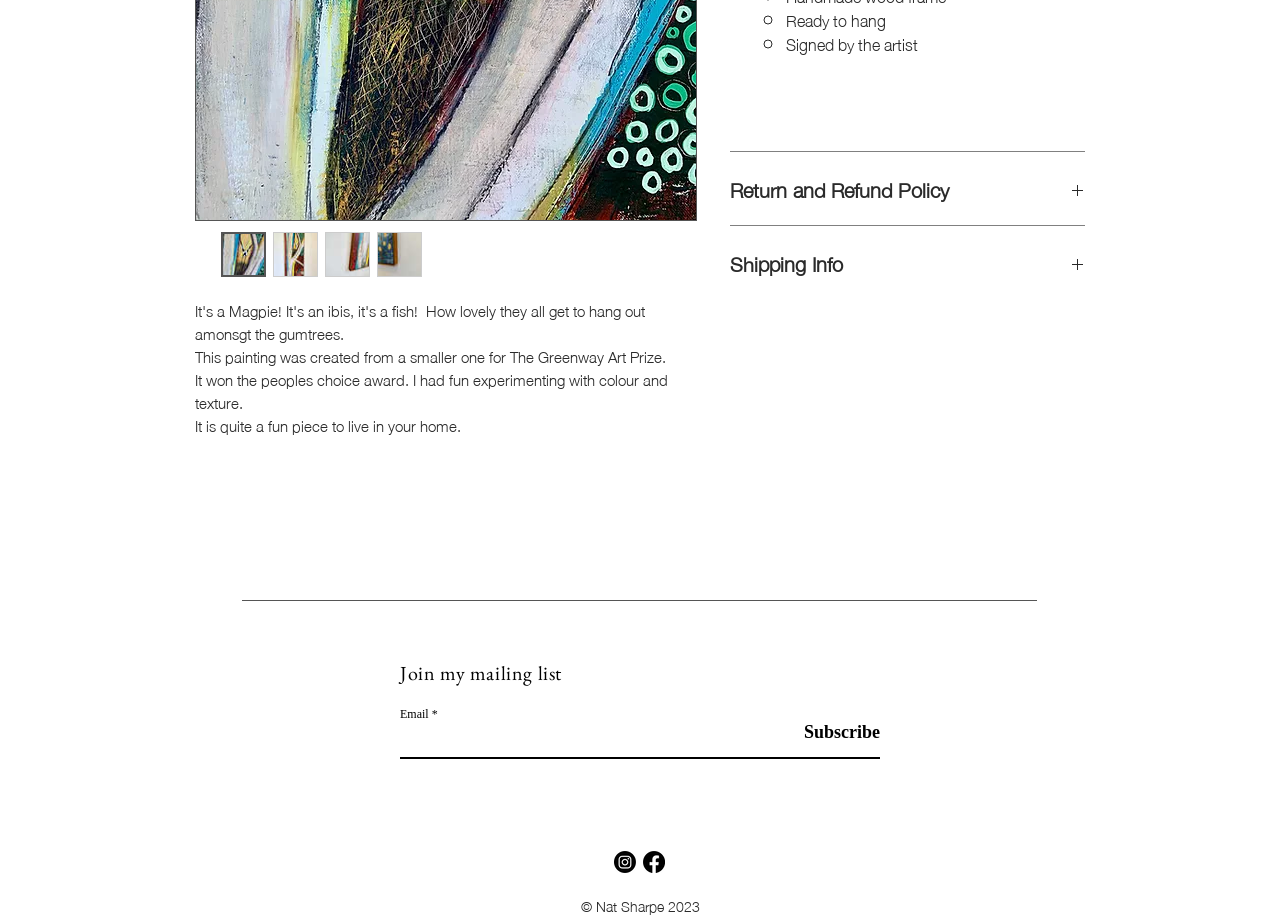From the given element description: "Shipping Info", find the bounding box for the UI element. Provide the coordinates as four float numbers between 0 and 1, in the order [left, top, right, bottom].

[0.57, 0.273, 0.848, 0.3]